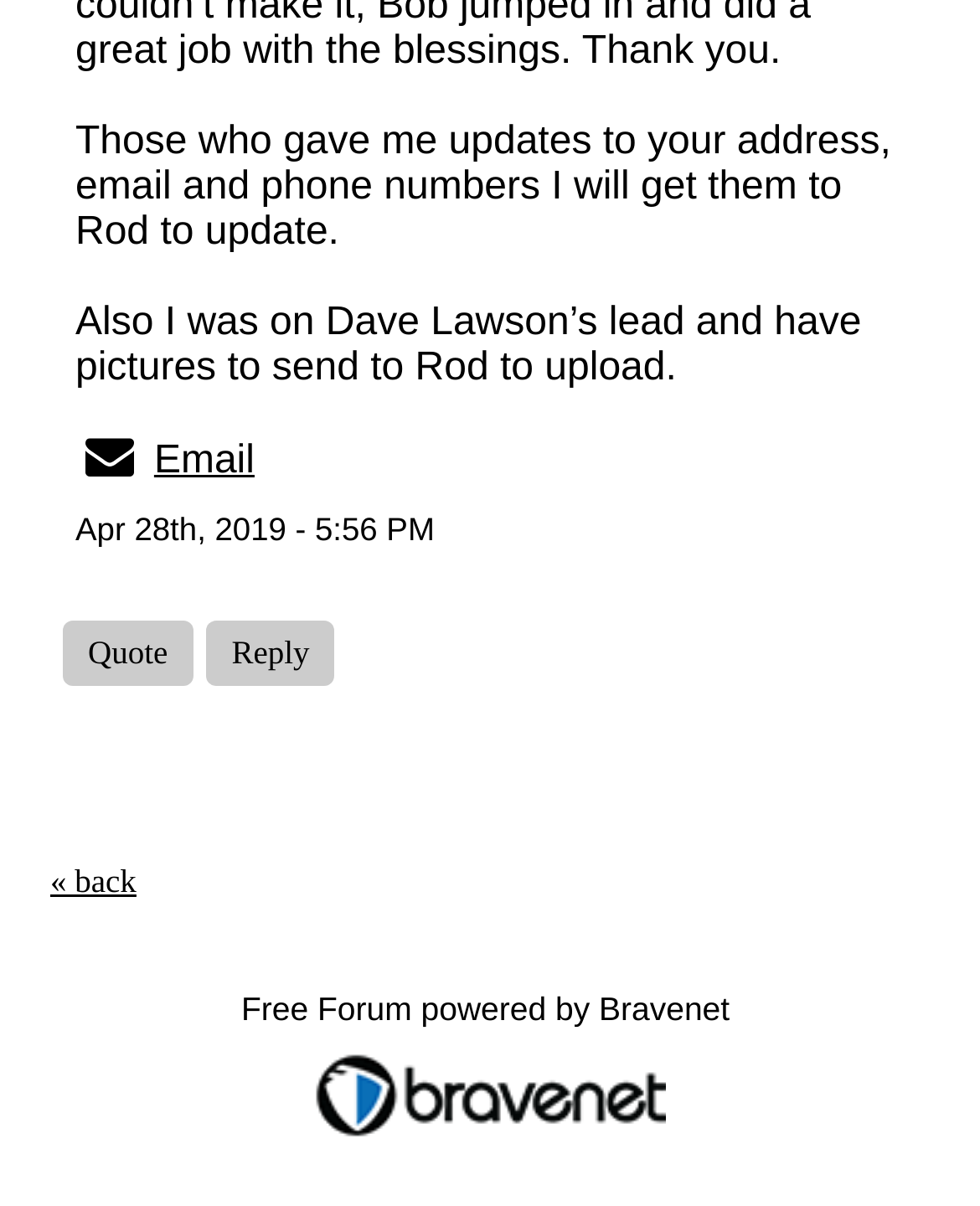Based on the element description, predict the bounding box coordinates (top-left x, top-left y, bottom-right x, bottom-right y) for the UI element in the screenshot: Free Forum powered by Bravenet

[0.246, 0.821, 0.754, 0.873]